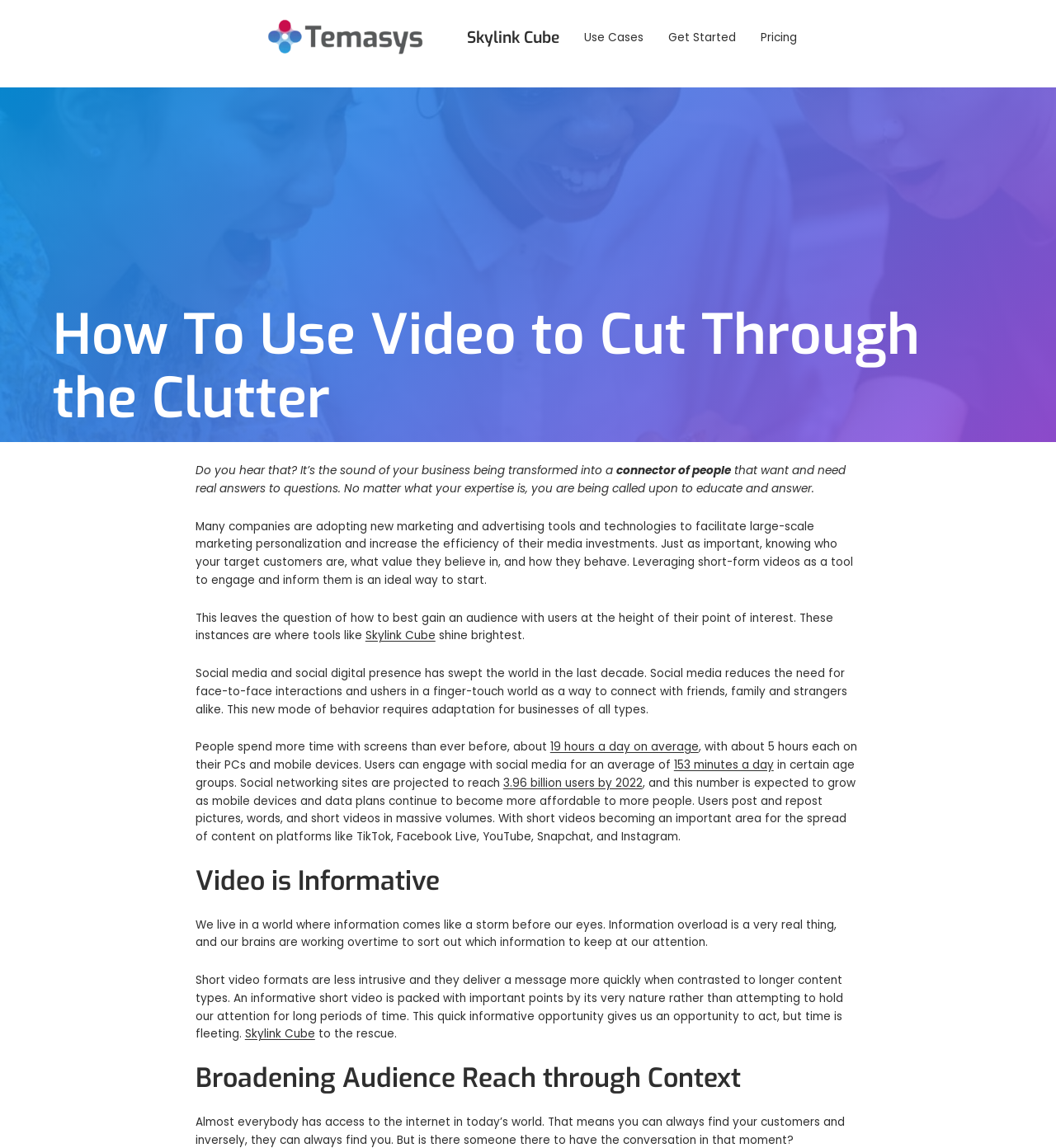Please identify the bounding box coordinates of the clickable area that will fulfill the following instruction: "Click on the Temasys link". The coordinates should be in the format of four float numbers between 0 and 1, i.e., [left, top, right, bottom].

[0.246, 0.014, 0.411, 0.052]